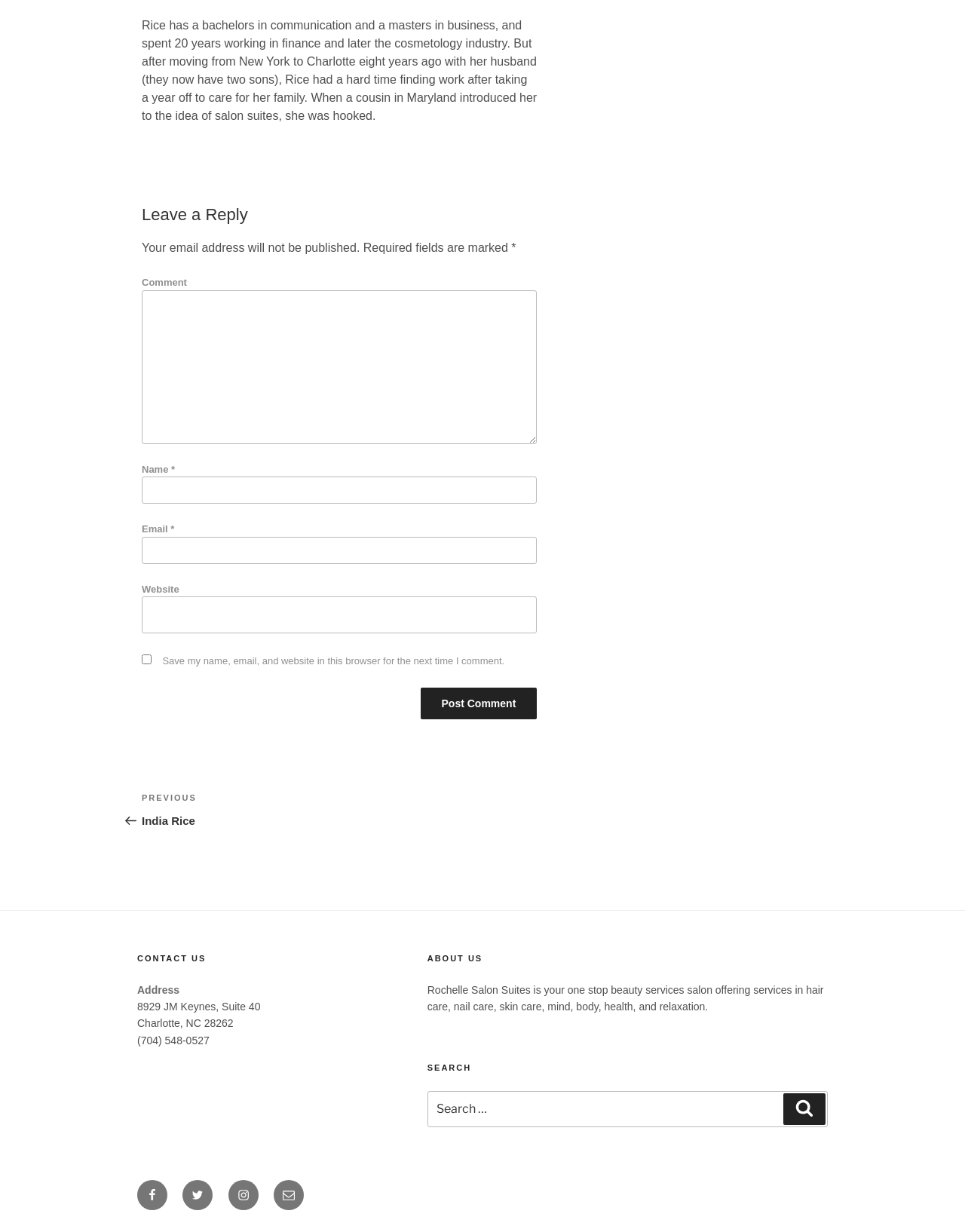Find the bounding box coordinates of the area to click in order to follow the instruction: "Contact us".

[0.142, 0.774, 0.4, 0.783]